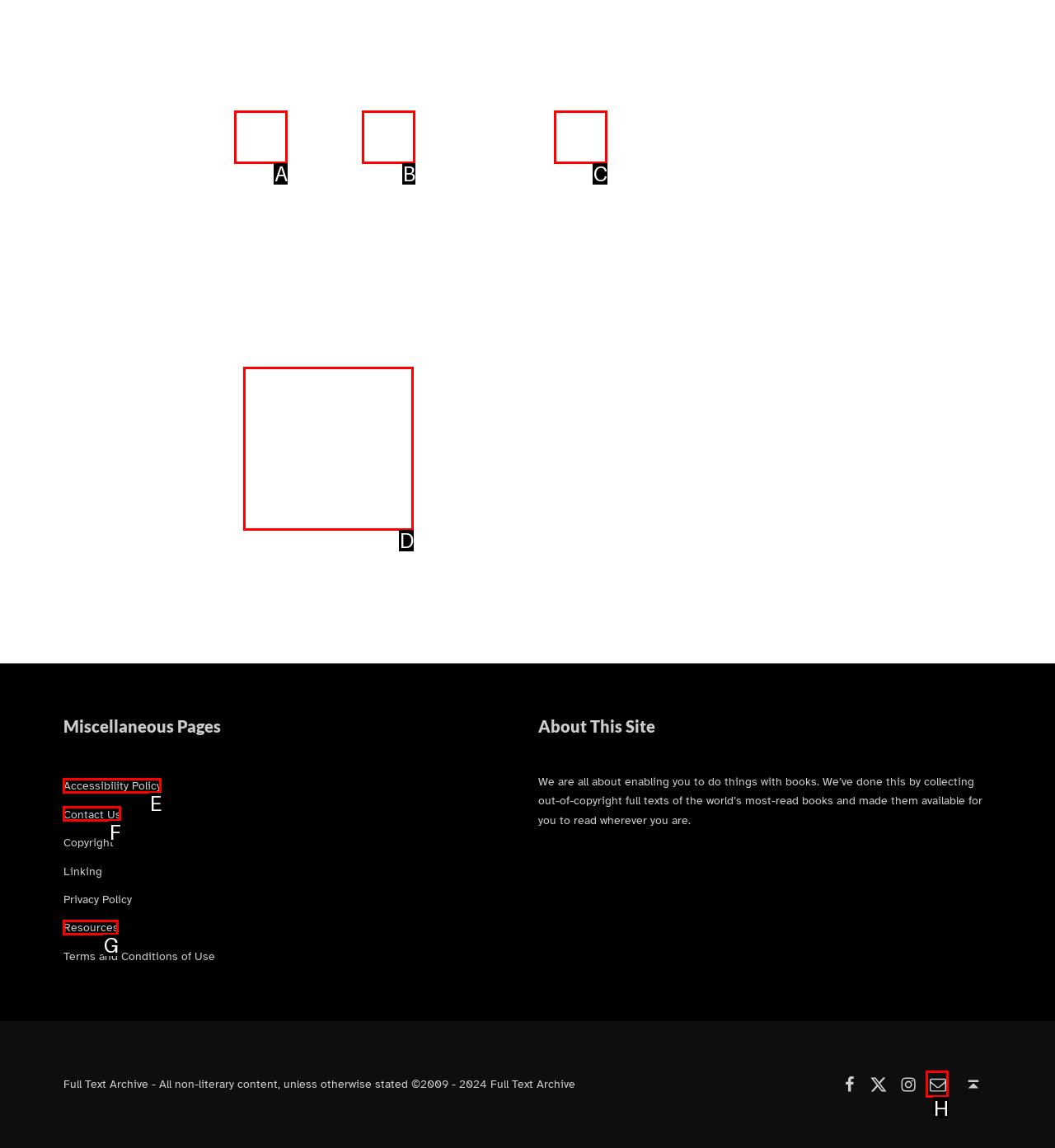Identify the HTML element to click to execute this task: Contact Us Respond with the letter corresponding to the proper option.

H